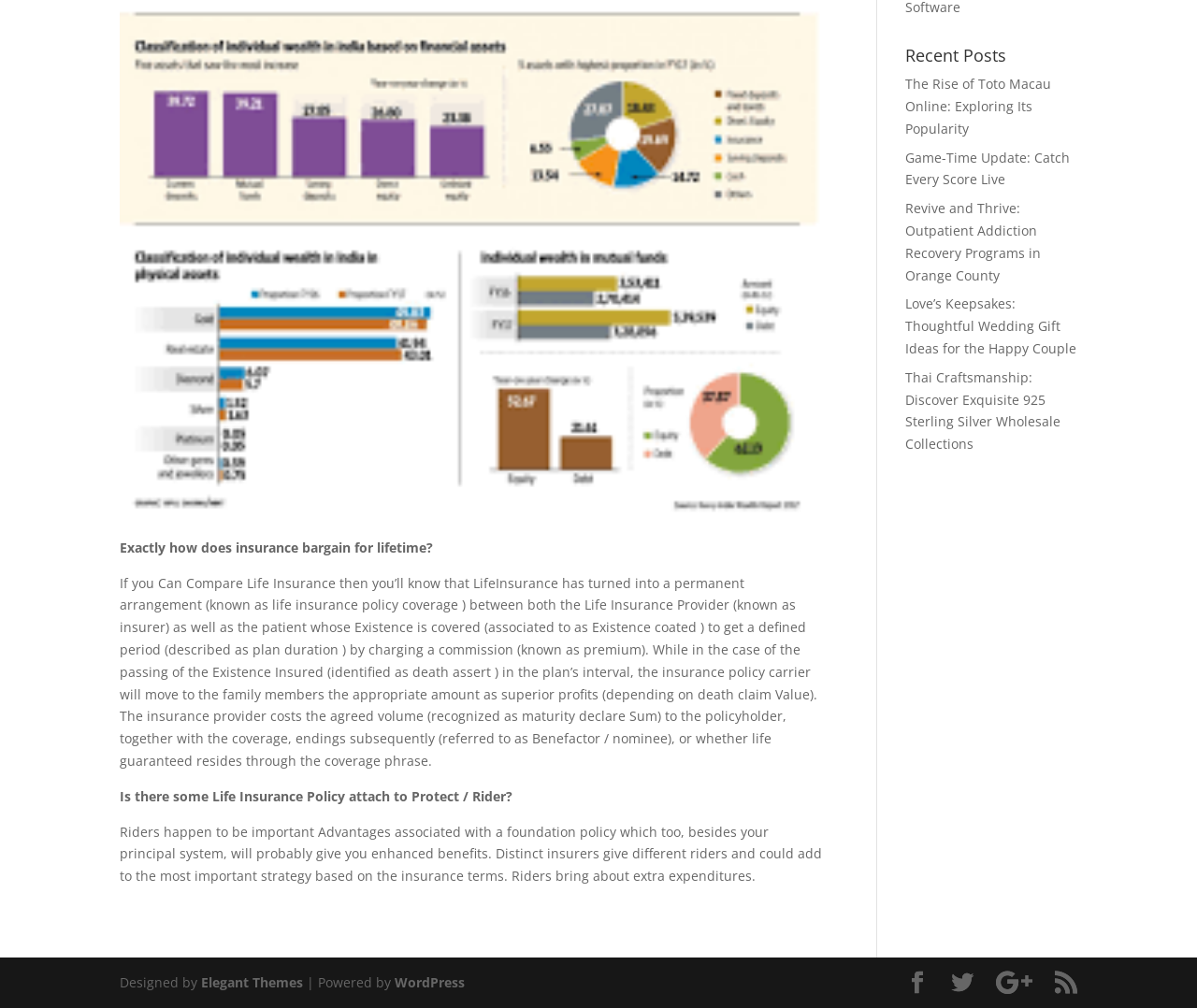Extract the bounding box of the UI element described as: "Google".

[0.832, 0.964, 0.862, 0.987]